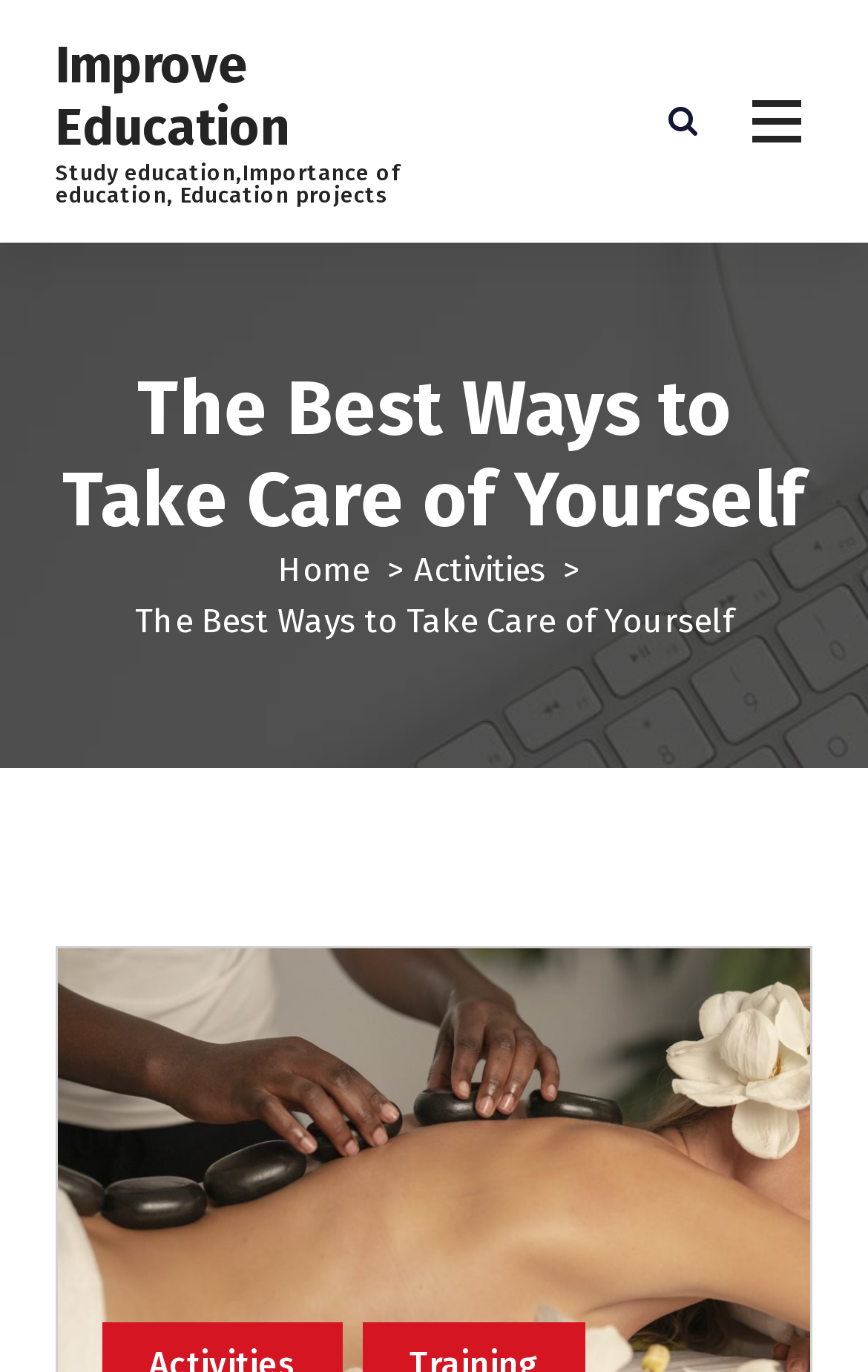Using the information in the image, give a comprehensive answer to the question: 
What is the relationship between 'Study education' and 'Importance of education'?

The text 'Study education, Importance of education, Education projects' suggests that these are related topics or subtopics within the broader category of education. They are likely discussed or explored on the webpage as part of the topic of improving education.